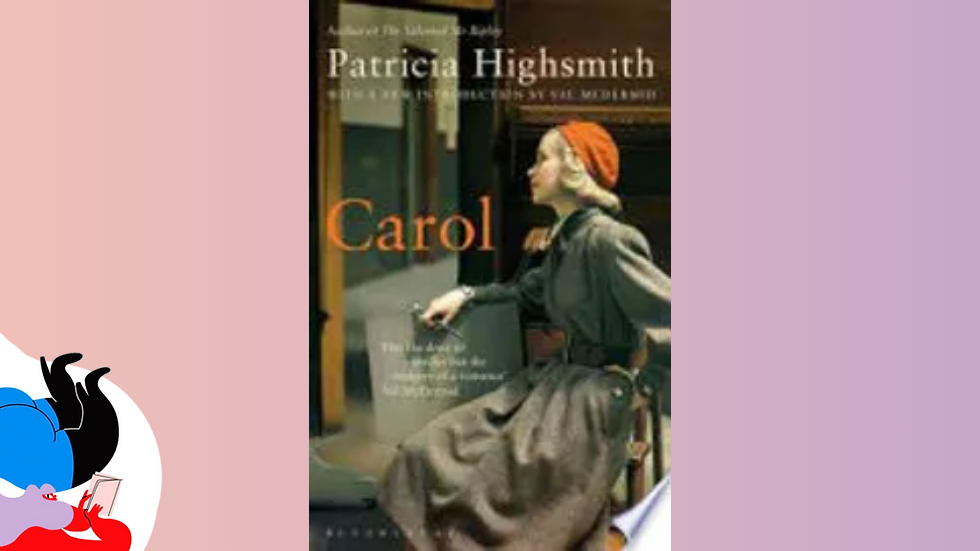Interpret the image and provide an in-depth description.

The image showcases the book cover for "Carol," a novel by Patricia Highsmith. The design features a striking photograph of a woman dressed elegantly, sitting in a vintage setting, wearing a red hat, which captures the era's aesthetic. The title "Carol" is prominently displayed in a bold, orange font, while Patricia Highsmith's name appears at the top, indicating the author. The cover's background is slightly muted, enhancing the central image and text. This edition is praised not only for its literary depth but also for its visual appeal, making it a compelling choice for readers interested in a story of love and desire set against the backdrop of mid-20th century societal norms. The cover design serves as a gateway to the narrative within, which explores themes of passion, identity, and the struggles faced by its characters.